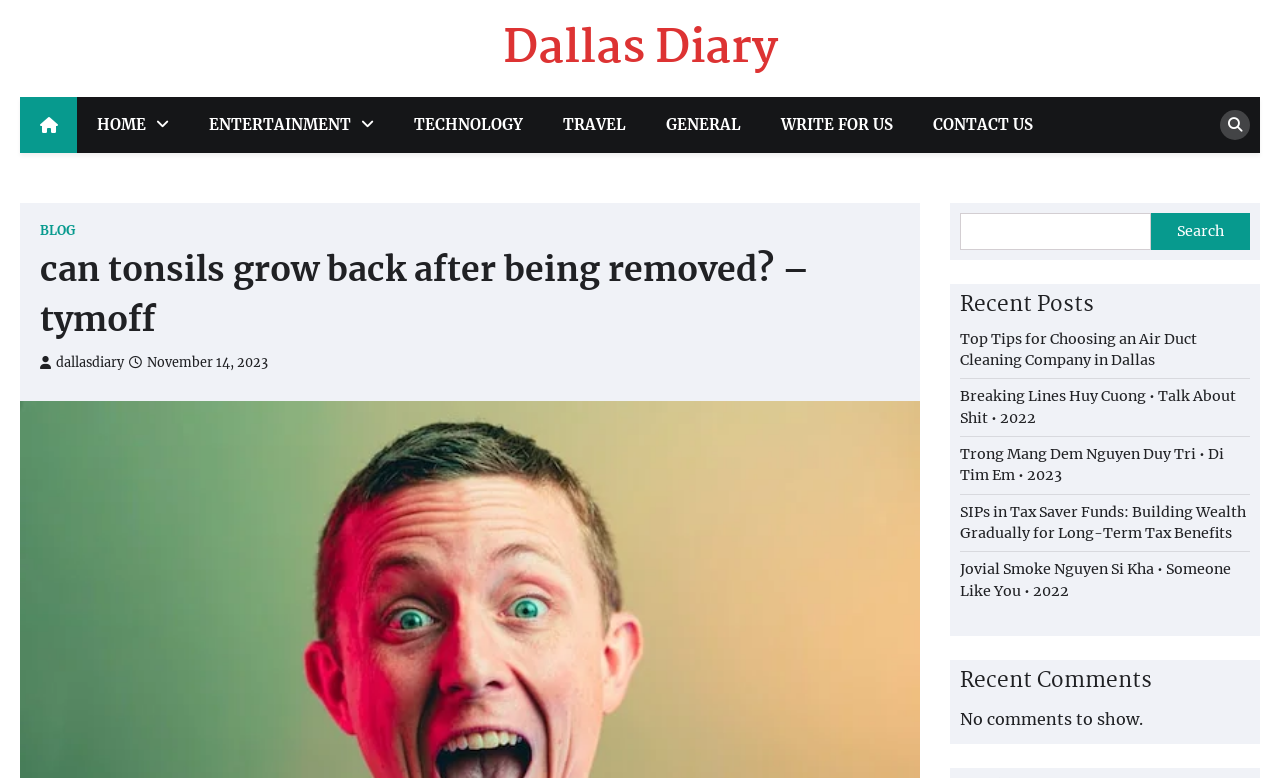Look at the image and answer the question in detail:
What is the topic of the first recent post?

I determined the topic of the first recent post by looking at the link 'Top Tips for Choosing an Air Duct Cleaning Company in Dallas', which is listed under the 'Recent Posts' section. This link suggests that the post is about air duct cleaning.